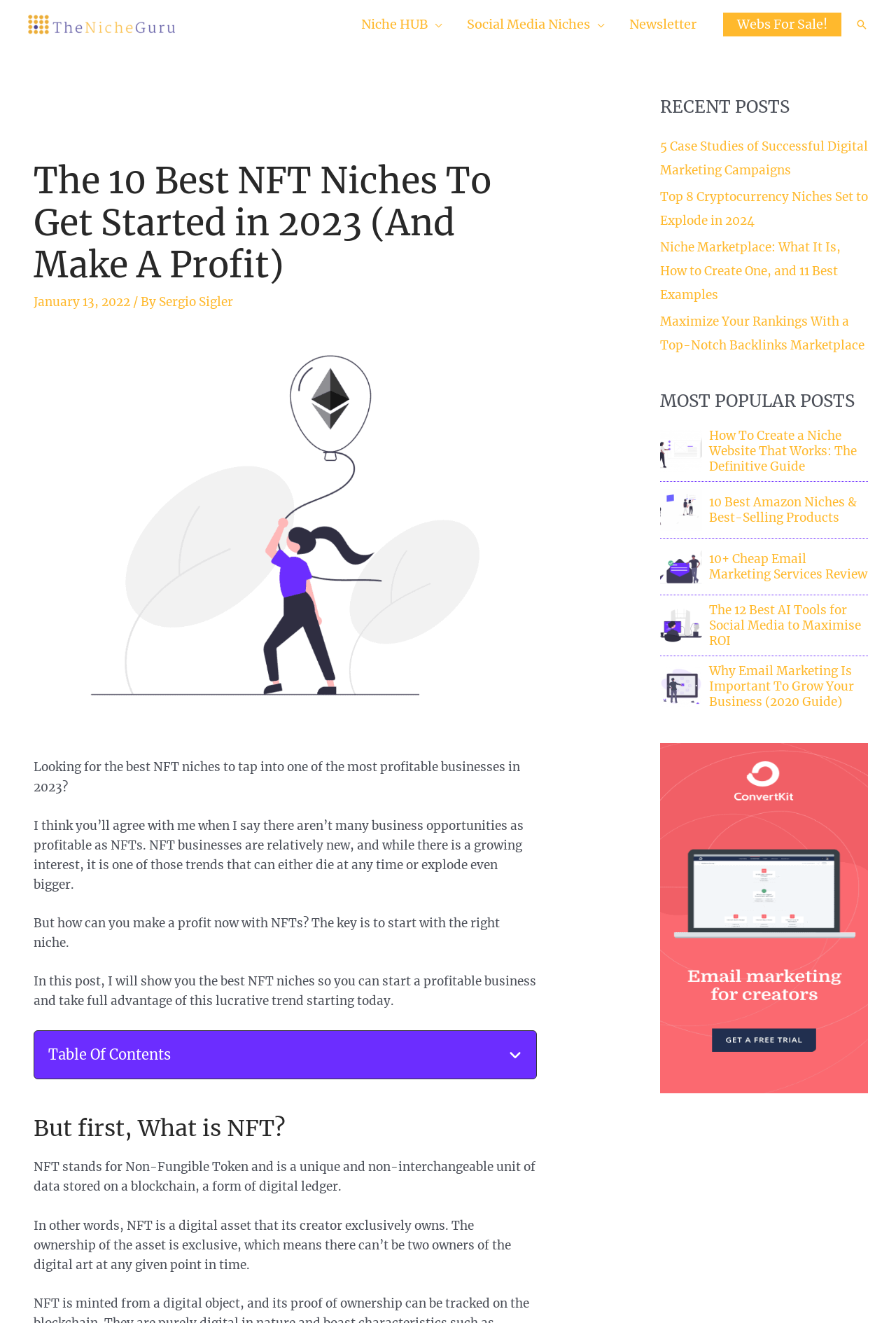Identify the bounding box coordinates for the UI element that matches this description: "Uncategorized".

None